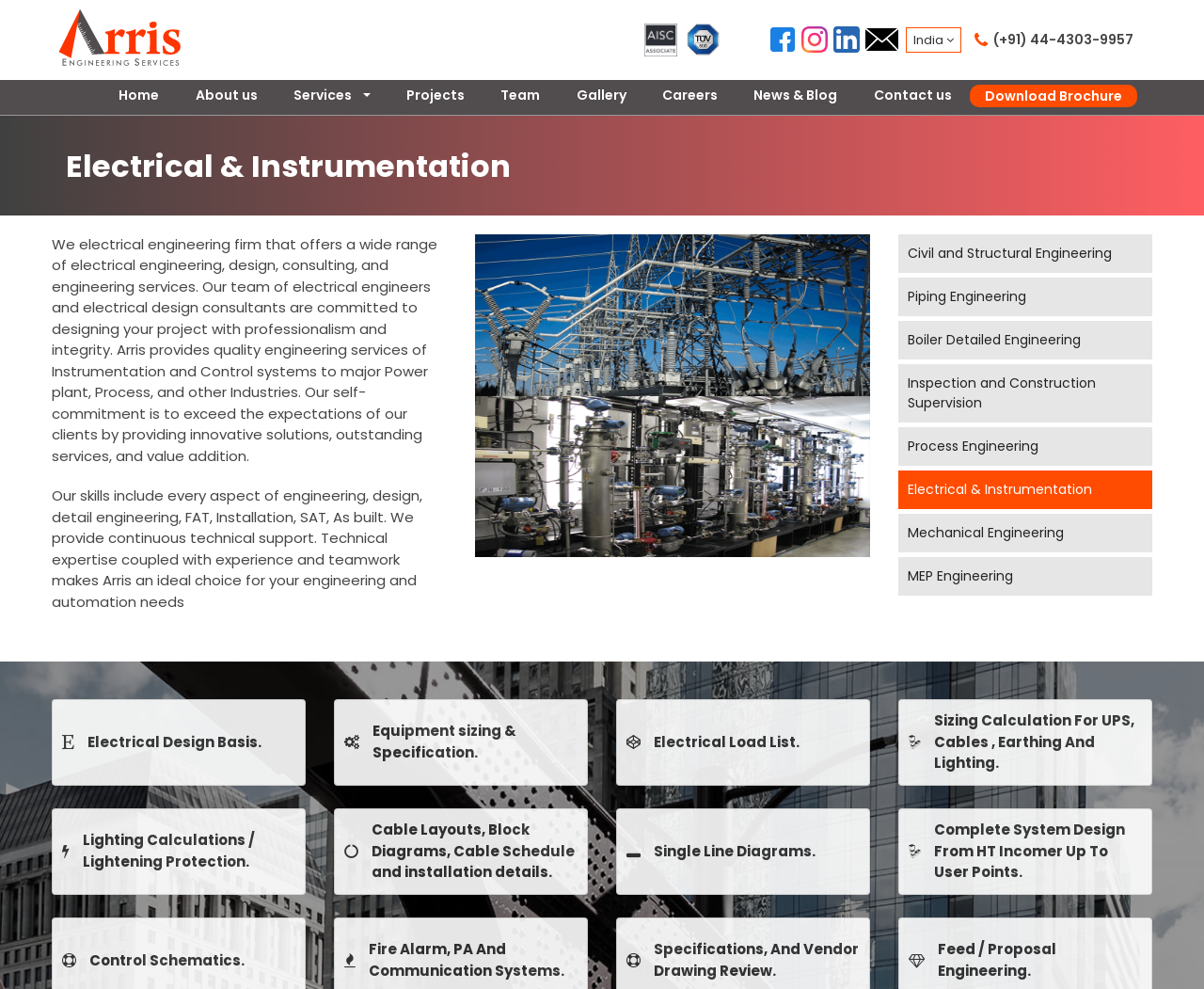Please find the bounding box coordinates (top-left x, top-left y, bottom-right x, bottom-right y) in the screenshot for the UI element described as follows: Boiler Detailed Engineering

[0.746, 0.324, 0.957, 0.363]